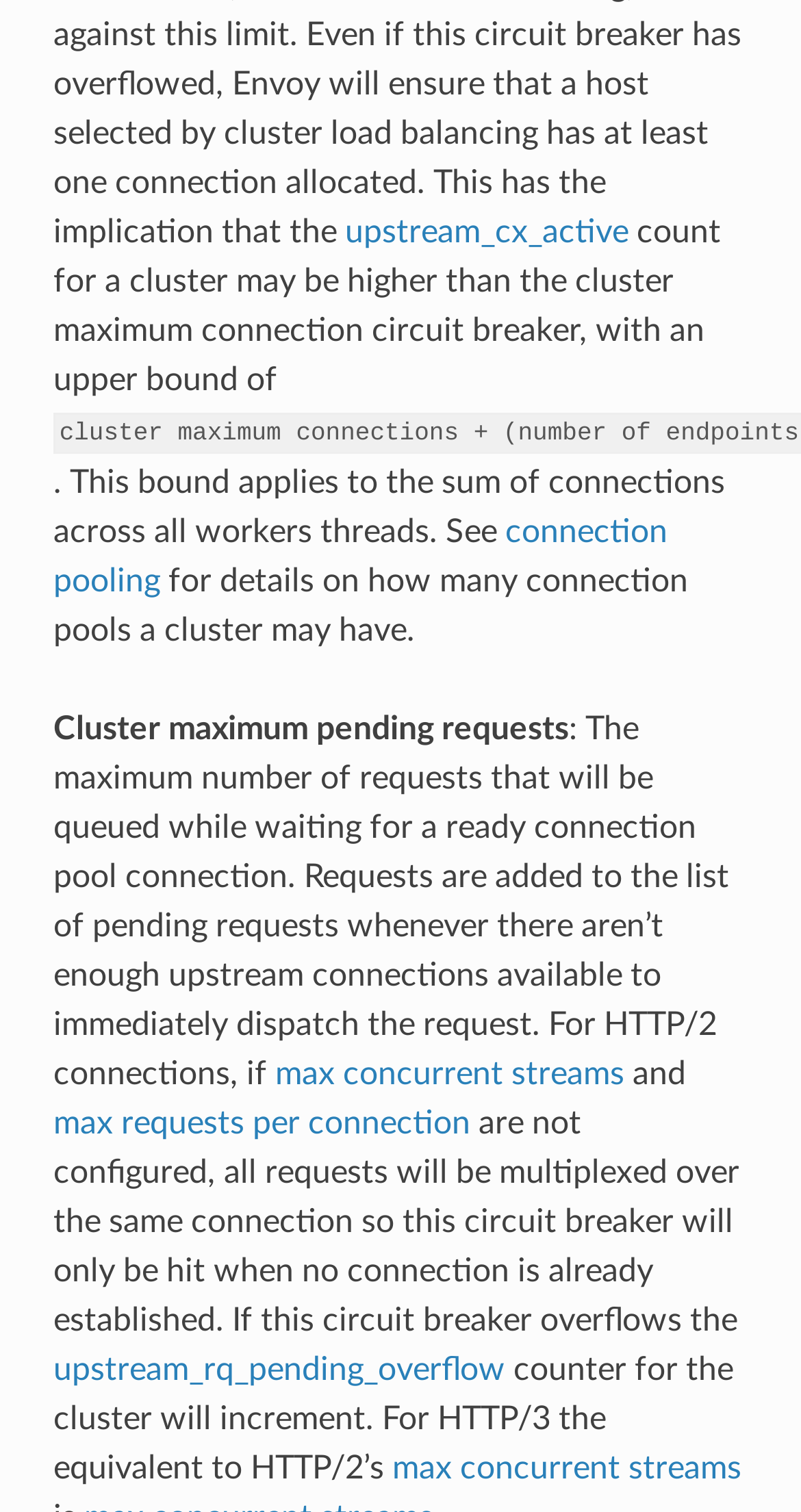Can you find the bounding box coordinates for the UI element given this description: "retry budgets"? Provide the coordinates as four float numbers between 0 and 1: [left, top, right, bottom].

[0.459, 0.551, 0.7, 0.573]